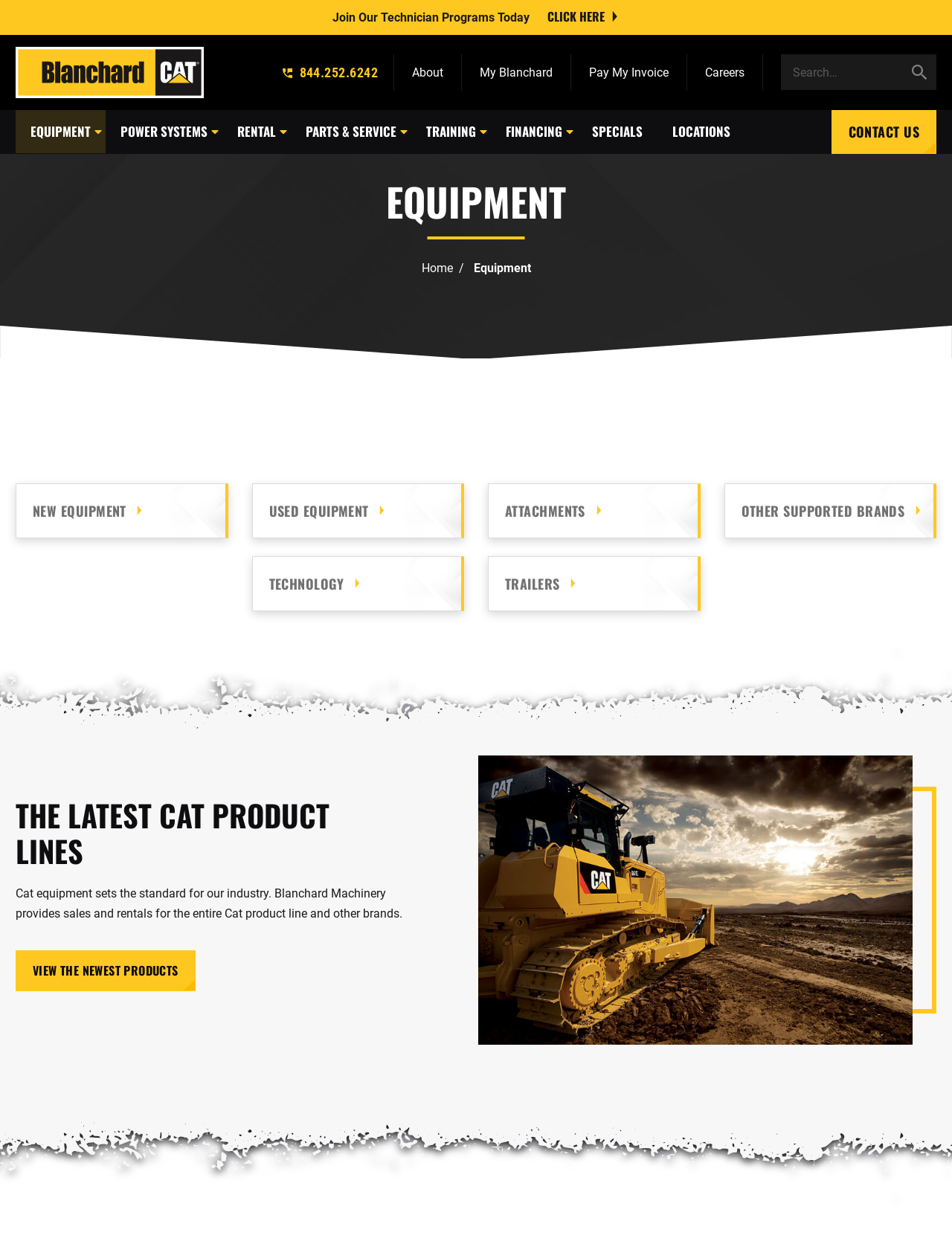Using the webpage screenshot, find the UI element described by Contact Us. Provide the bounding box coordinates in the format (top-left x, top-left y, bottom-right x, bottom-right y), ensuring all values are floating point numbers between 0 and 1.

[0.873, 0.086, 0.984, 0.121]